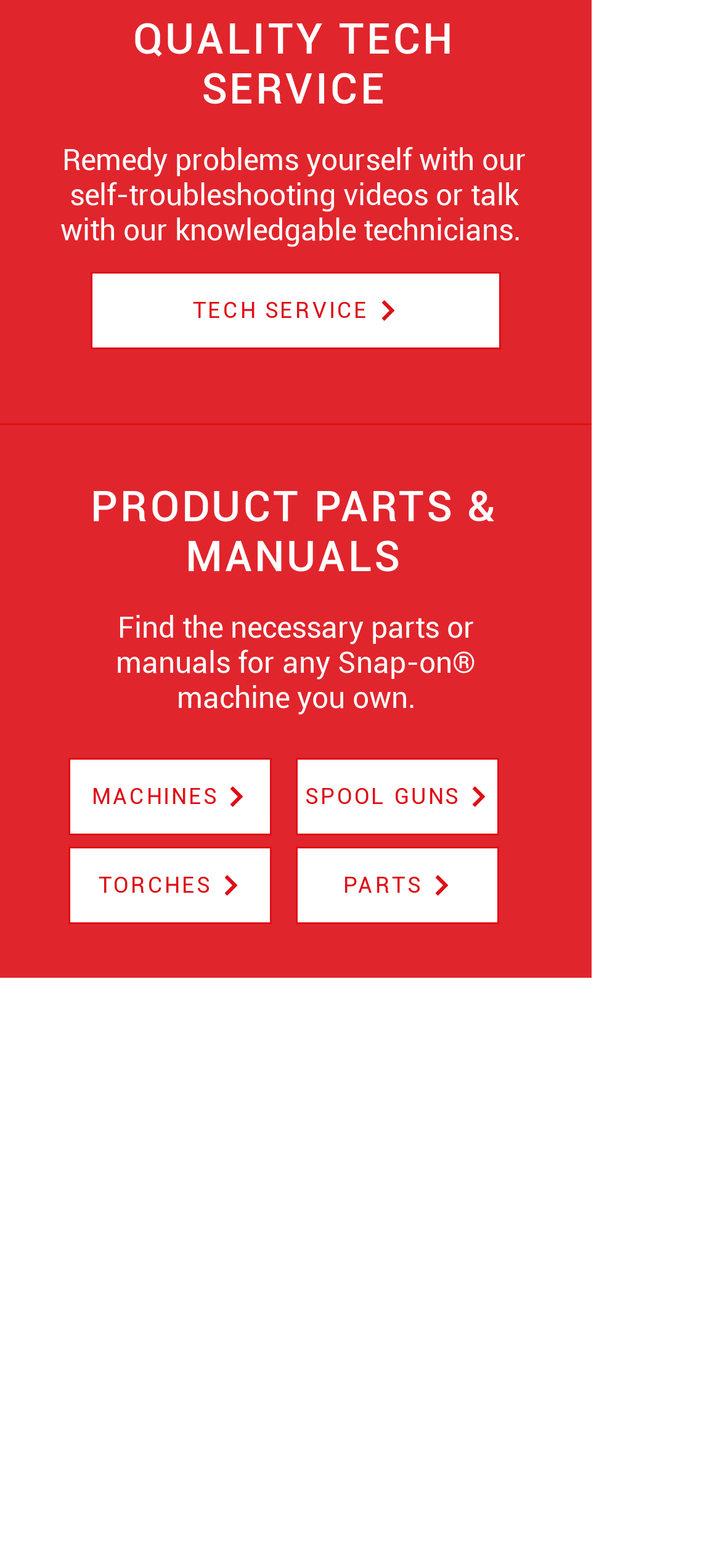Provide your answer to the question using just one word or phrase: How can parts be ordered or techs be contacted?

VISIT SHOP.SNAPON.COM OR CALL OUR OFFICE